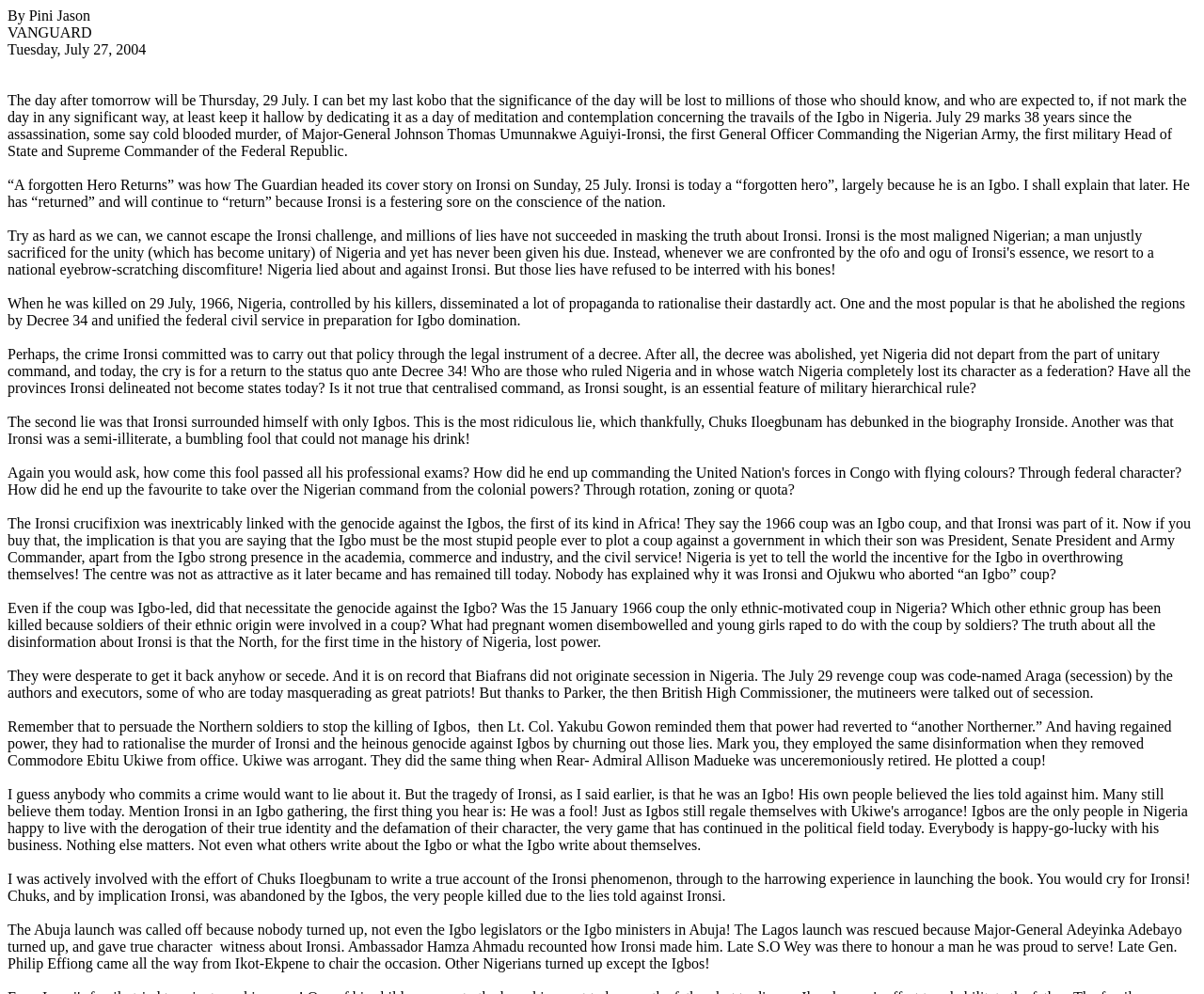Who wrote the article?
Give a single word or phrase answer based on the content of the image.

Pini Jason